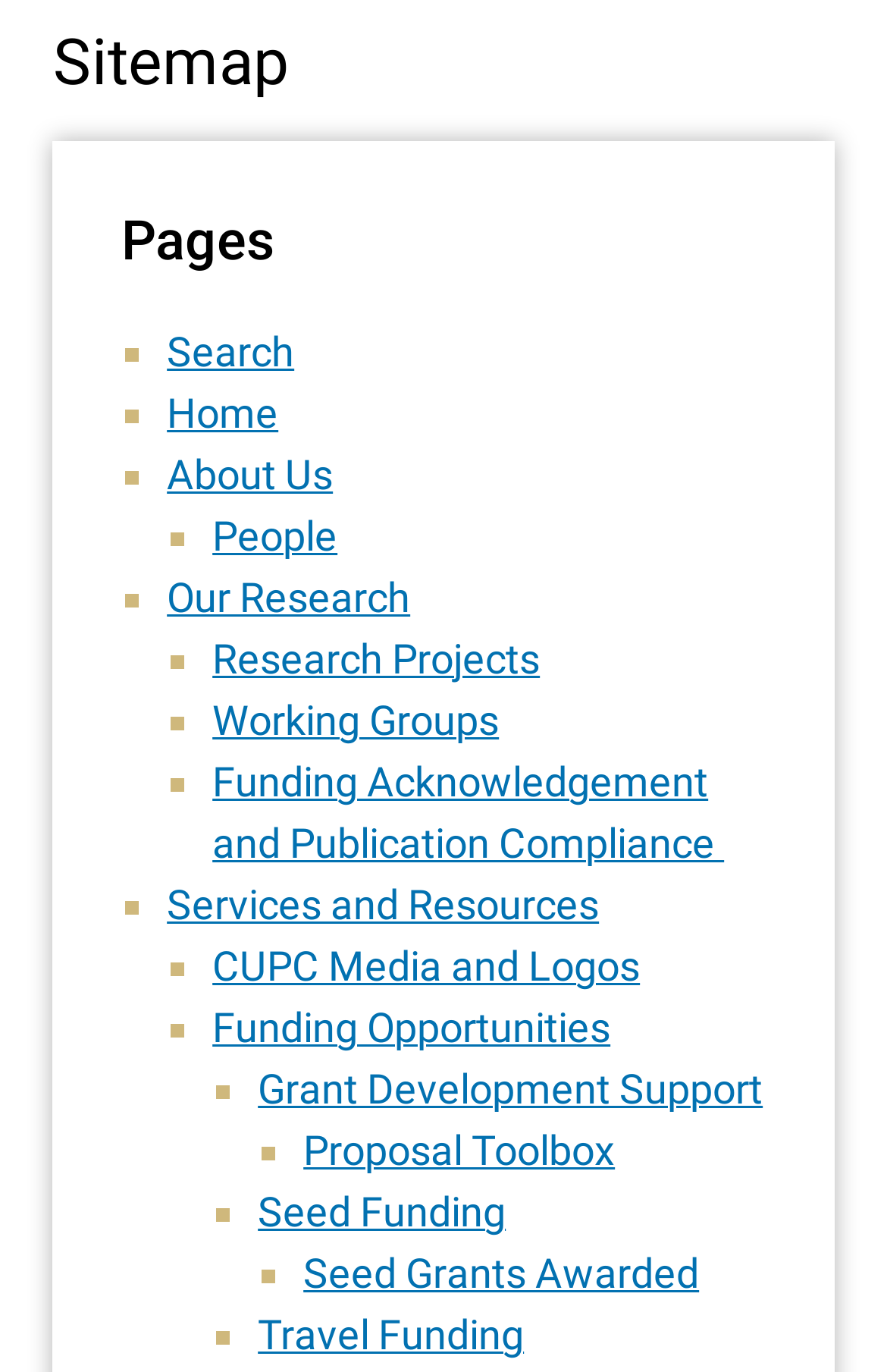Identify the bounding box of the HTML element described here: "Travel Funding". Provide the coordinates as four float numbers between 0 and 1: [left, top, right, bottom].

[0.291, 0.955, 0.591, 0.99]